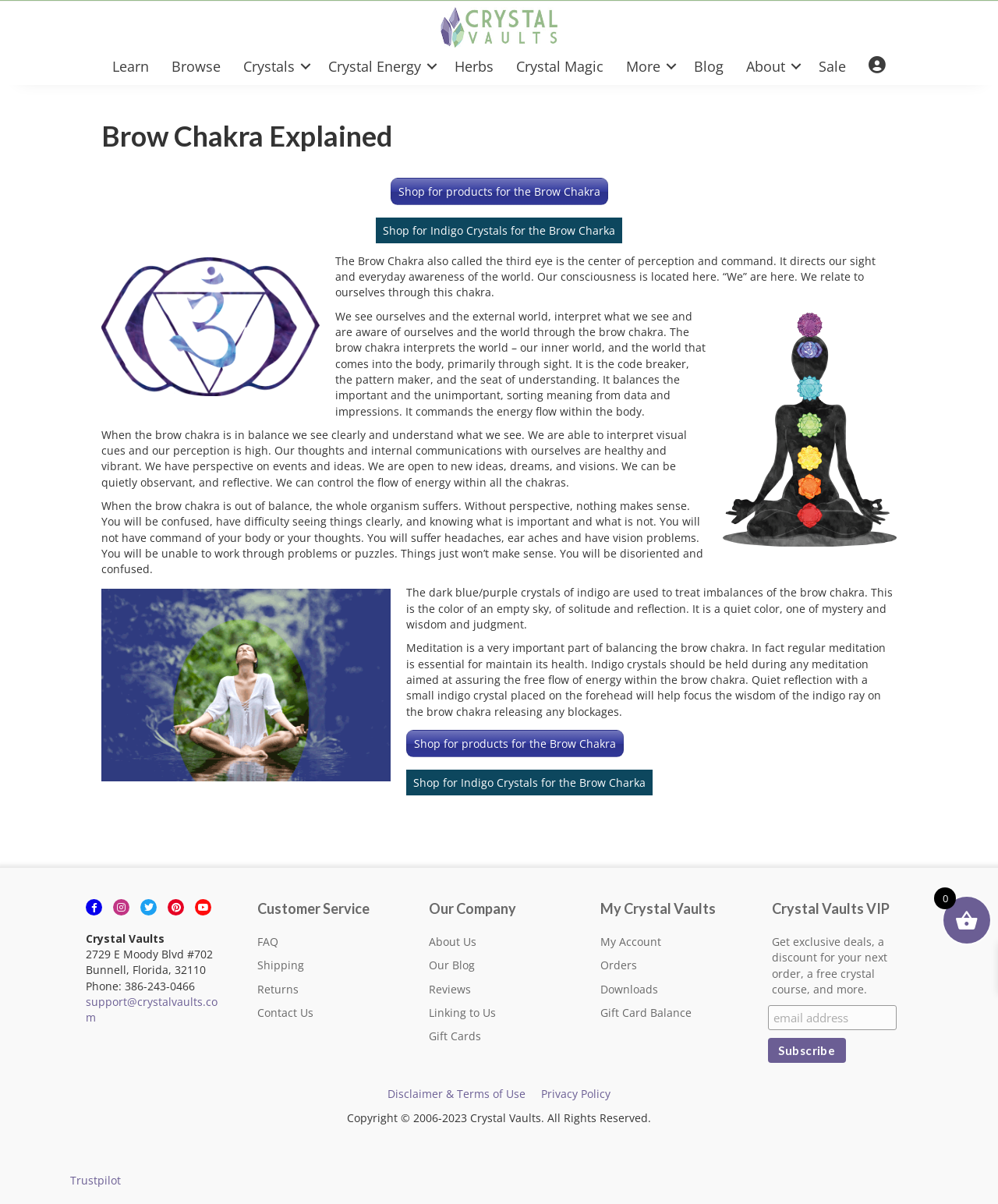What is the name of the website?
Refer to the image and provide a detailed answer to the question.

I found the name of the website by looking at the logo at the top left corner of the webpage, which says 'Crystal Vaults Logo', and also by reading the text at the bottom of the webpage, which says 'Crystal Vaults'.